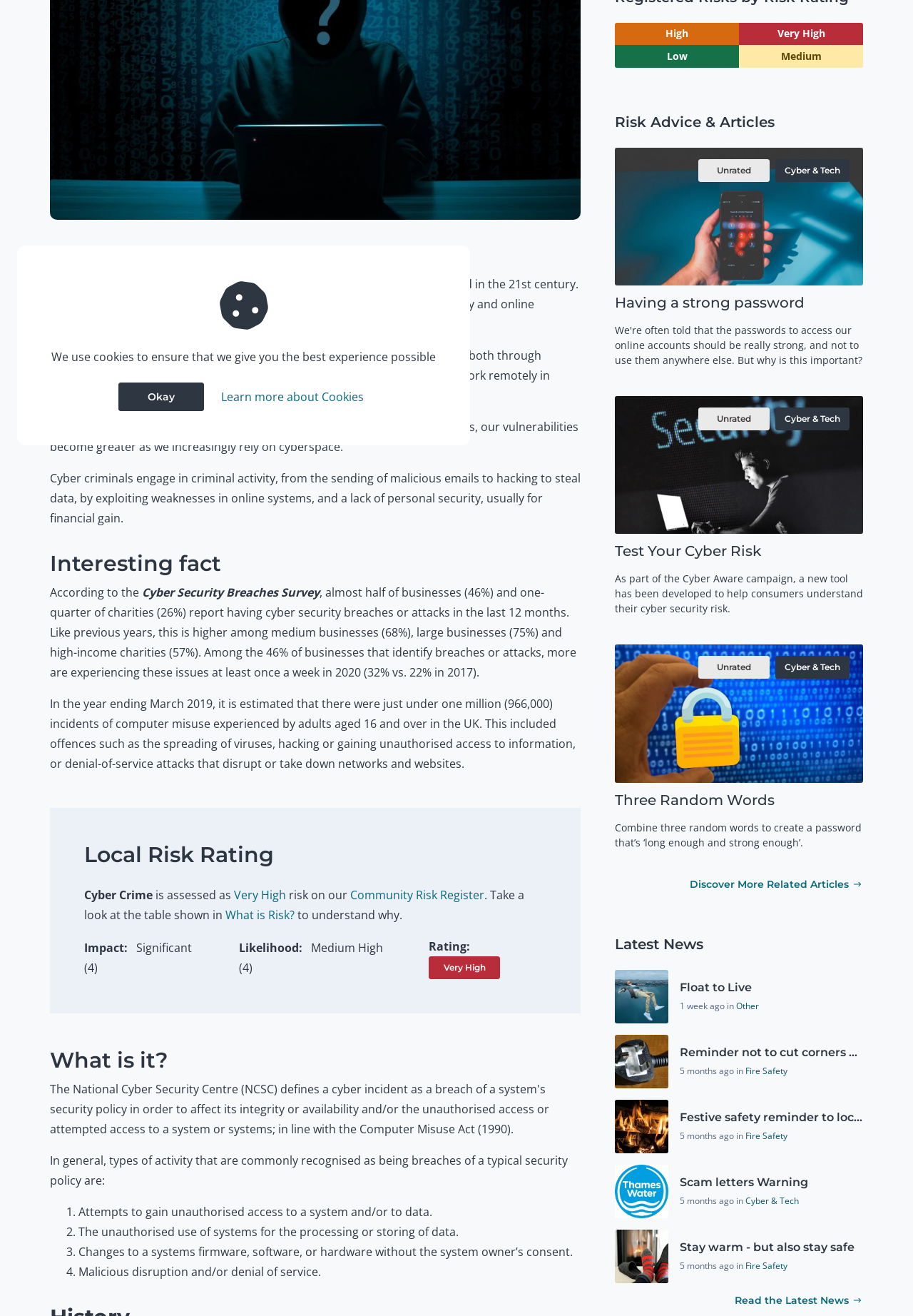Predict the bounding box of the UI element based on the description: "Medium". The coordinates should be four float numbers between 0 and 1, formatted as [left, top, right, bottom].

[0.809, 0.034, 0.945, 0.051]